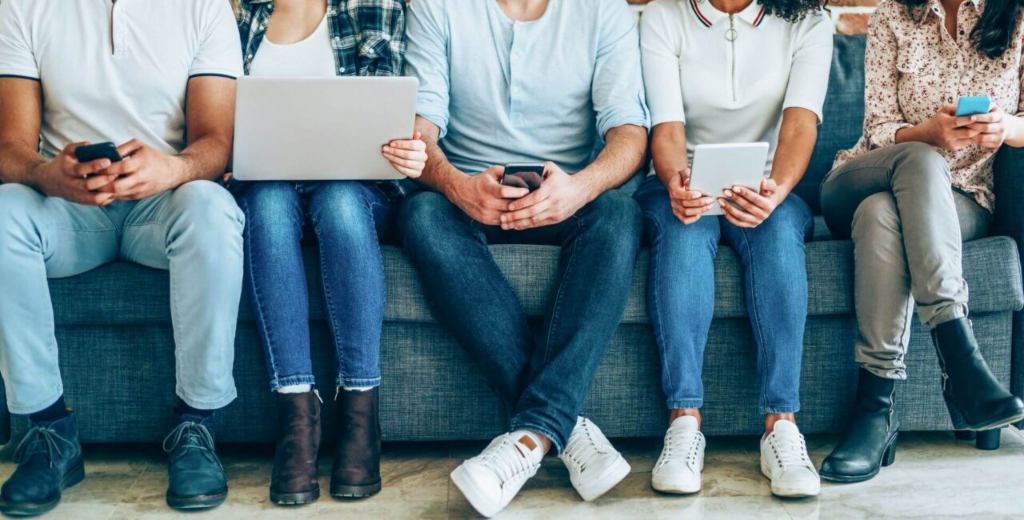How many people are using smartphones?
Provide an in-depth and detailed answer to the question.

Four of the members in the group are focused on their smartphones, indicating the increasing integration of digital tools in contemporary learning environments.